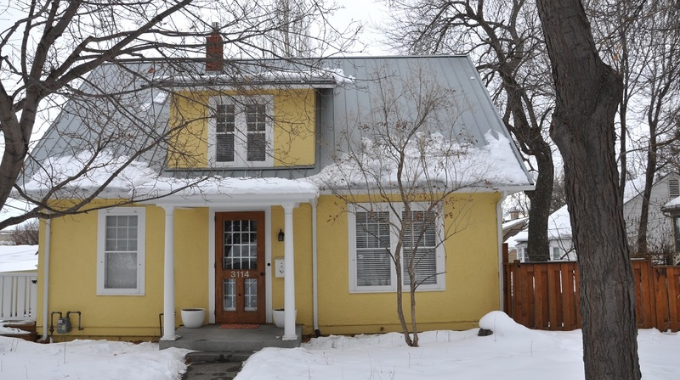What is the purpose of the record from July 2015?
Based on the visual, give a brief answer using one word or a short phrase.

Documenting historical significance